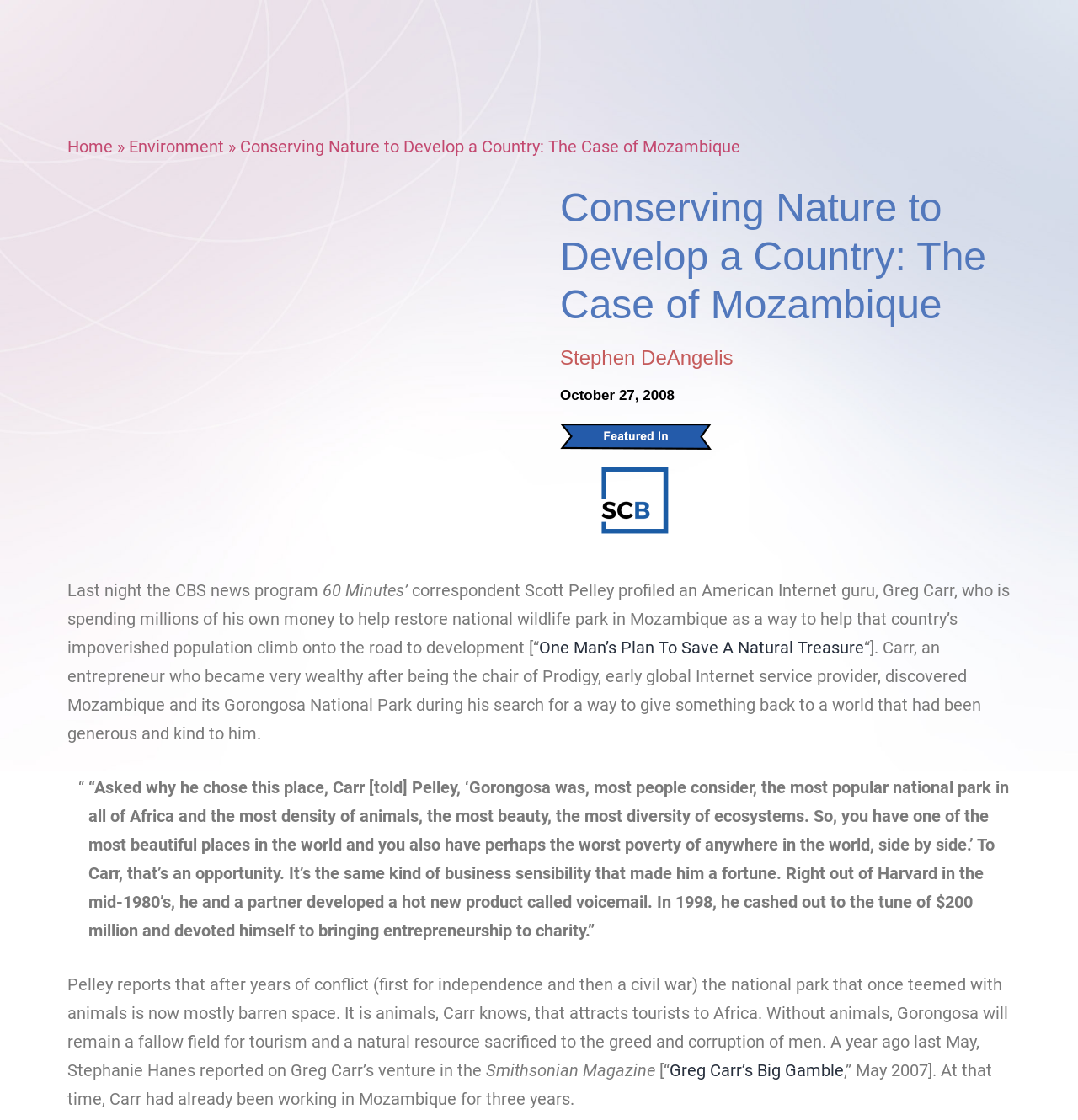Please answer the following question as detailed as possible based on the image: 
What is the name of the CBS news program mentioned in the article?

I found the answer by reading the static text element that mentions 'the CBS news program 60 Minutes’ correspondent Scott Pelley profiled an American Internet guru, Greg Carr'.